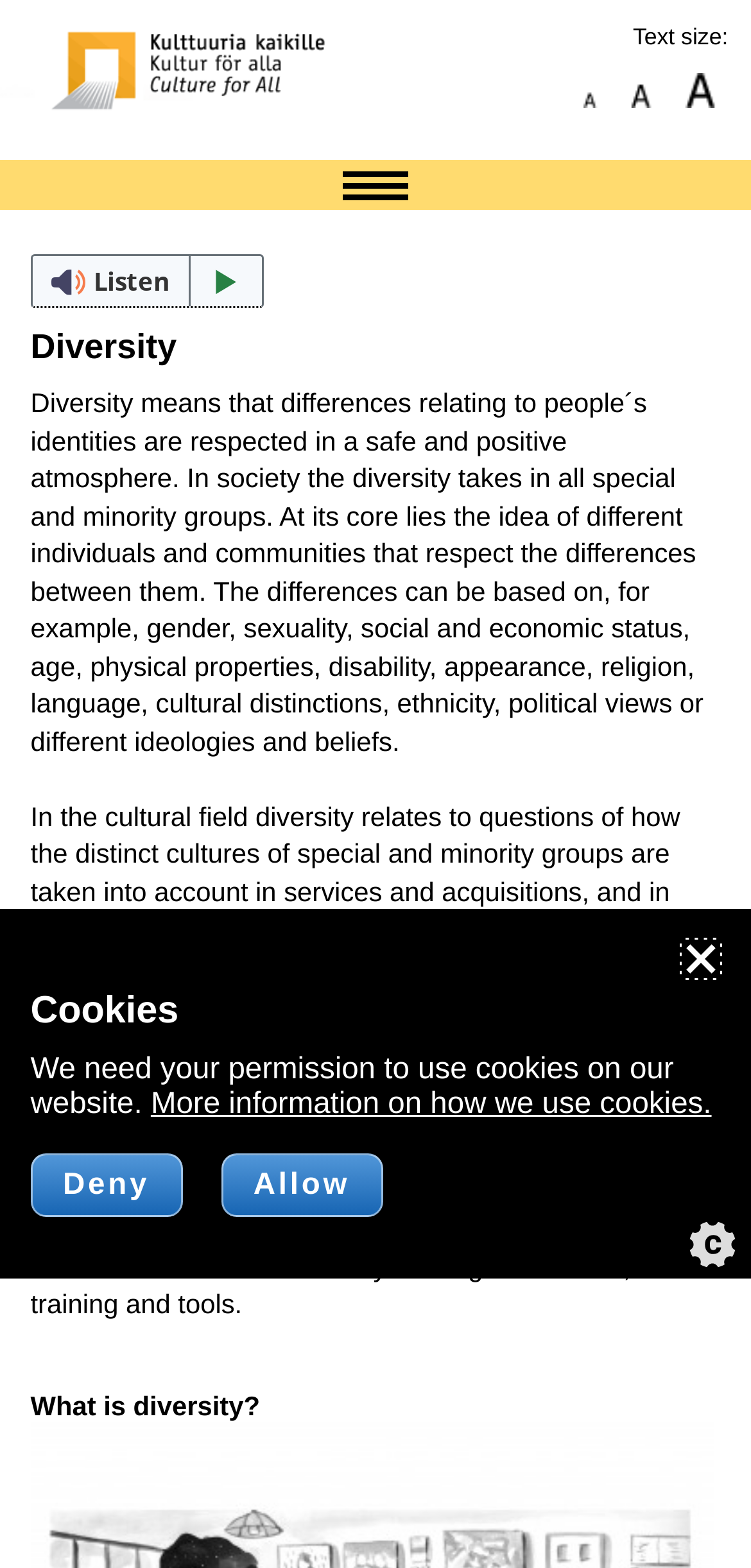Give the bounding box coordinates for the element described as: "aria-label="Open cookie settings"".

[0.836, 0.737, 1.0, 0.822]